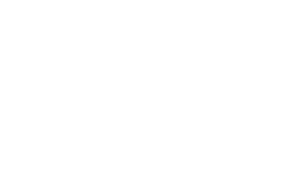Elaborate on the details you observe in the image.

The image features a minimalist icon representing a grocery theme, which is part of a broader suite of applications available for Odoo, a popular eCommerce platform. This specific theme caters to grocery stores, supermarkets, and food-related businesses, emphasizing a clean and modern aesthetic suitable for online shopping experiences. The image aligns with Odoo's emphasis on responsive design, allowing users to create efficient and attractive online stores tailored to the grocery and food market. The visual style reflects the professional approach to eCommerce that Odoo promotes for its users.